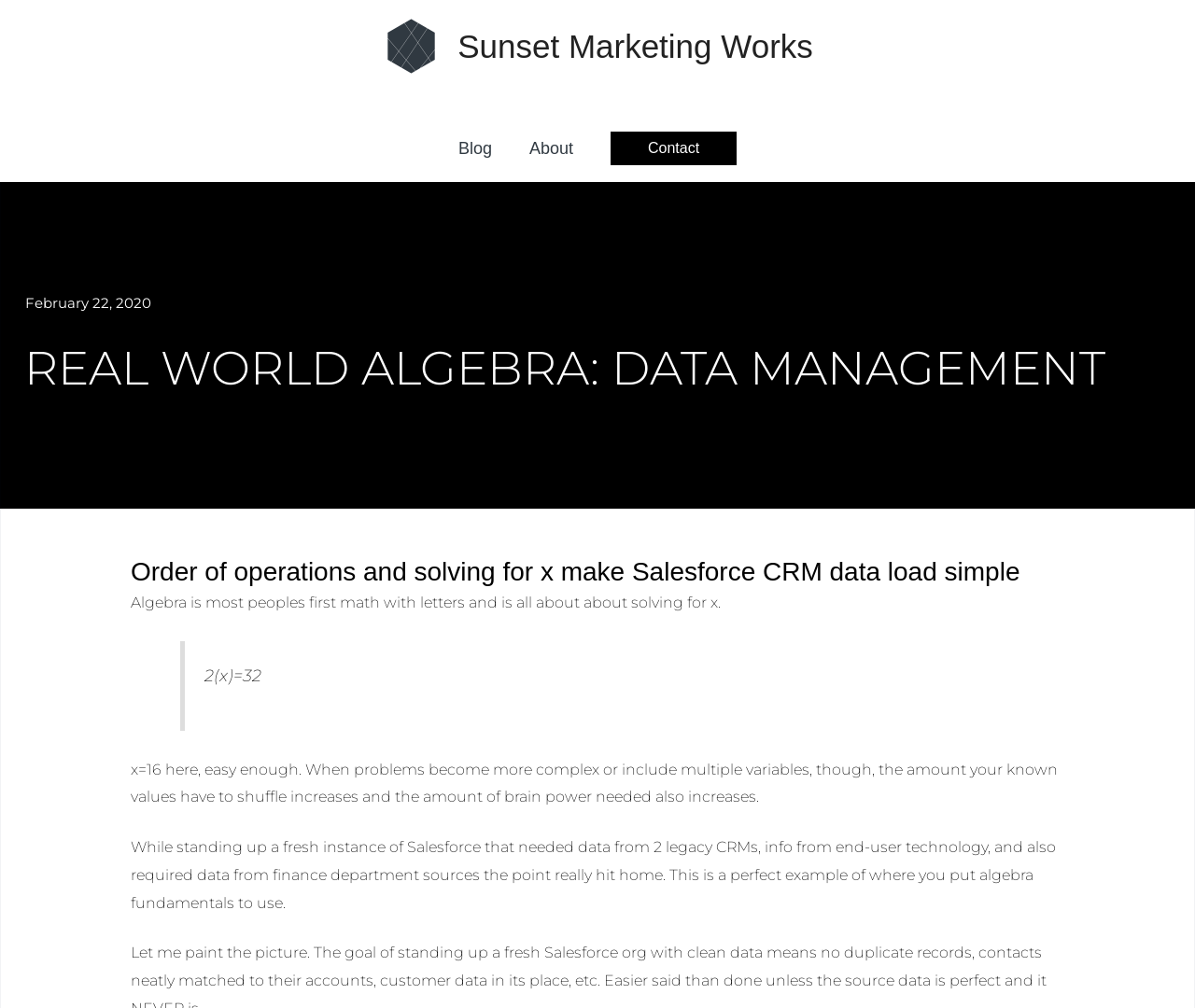What is the company name mentioned in the webpage?
Use the information from the image to give a detailed answer to the question.

The company name 'Sunset Marketing Works' is mentioned in the webpage as a link and an image, which suggests that it is the company responsible for the content of the webpage.